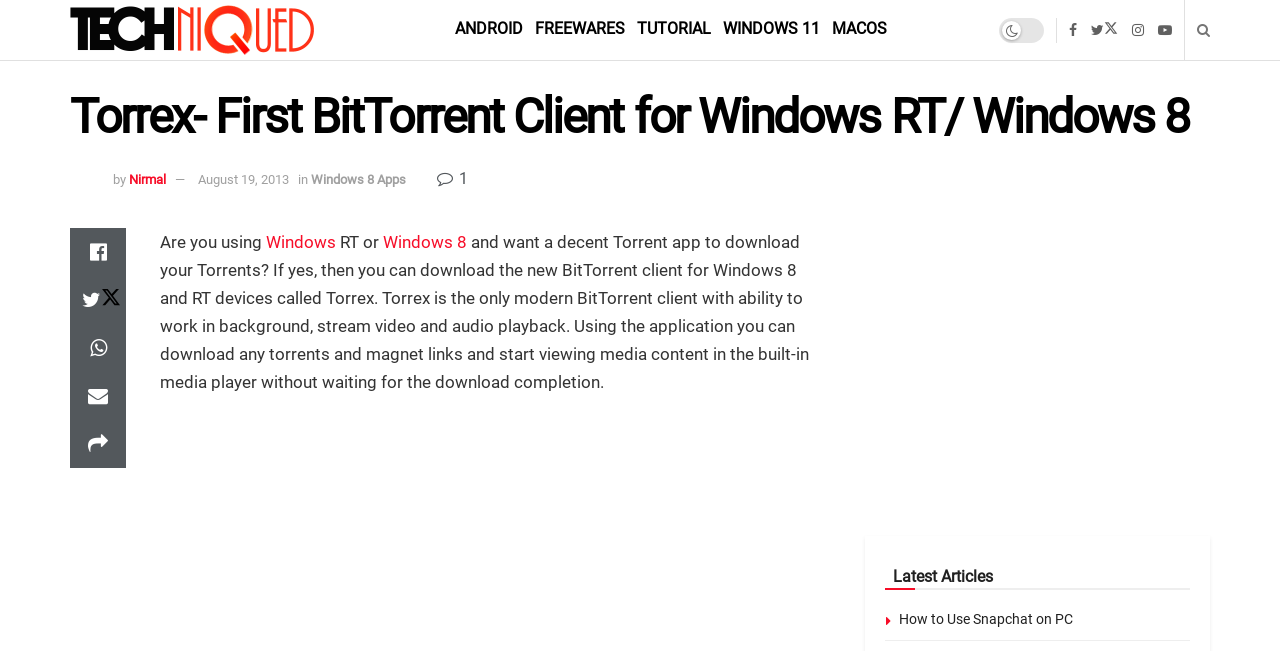What can be downloaded using Torrex?
Based on the image, respond with a single word or phrase.

Torrents and magnet links